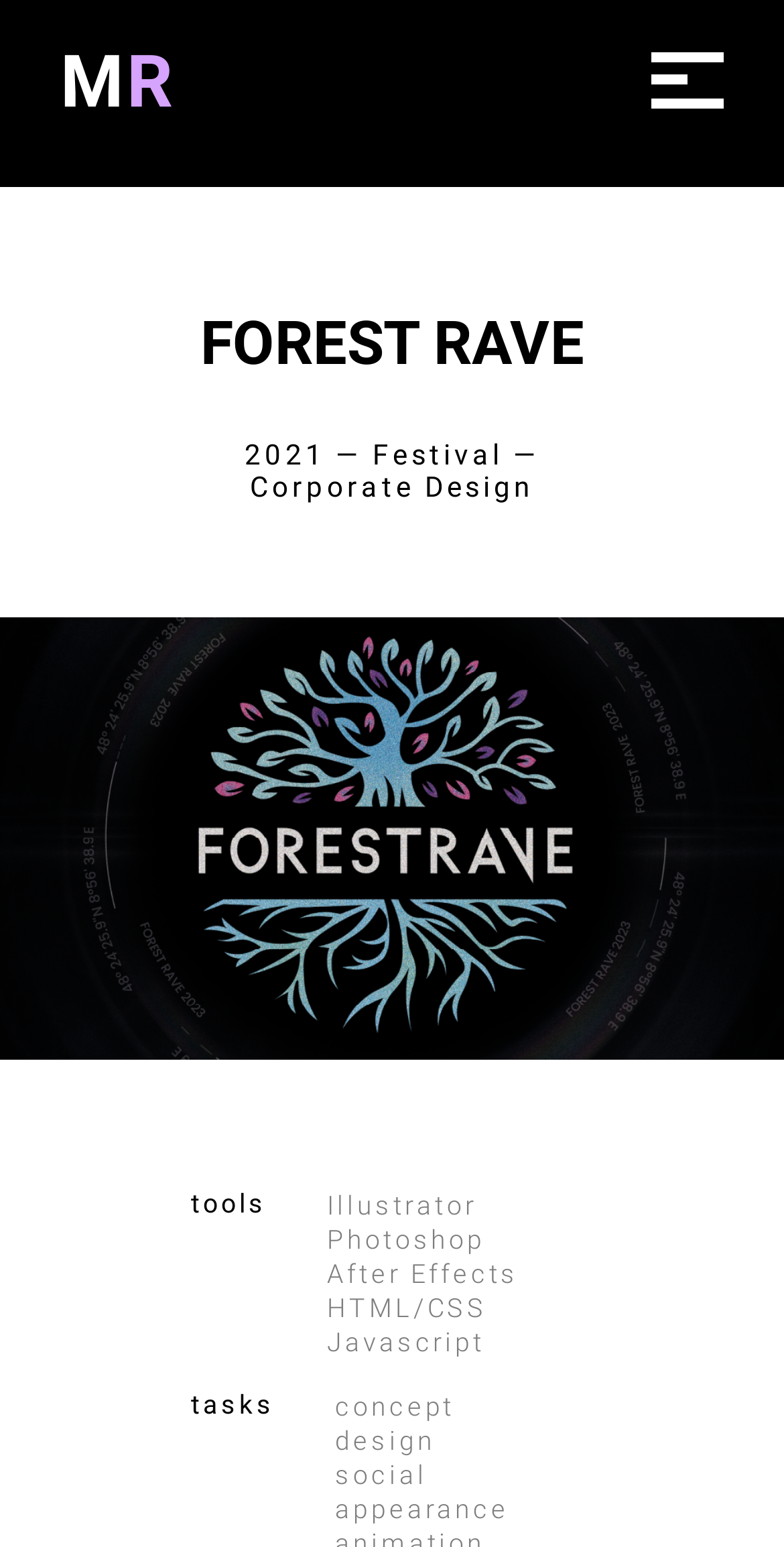Identify and provide the bounding box for the element described by: "M R".

[0.077, 0.026, 0.21, 0.082]